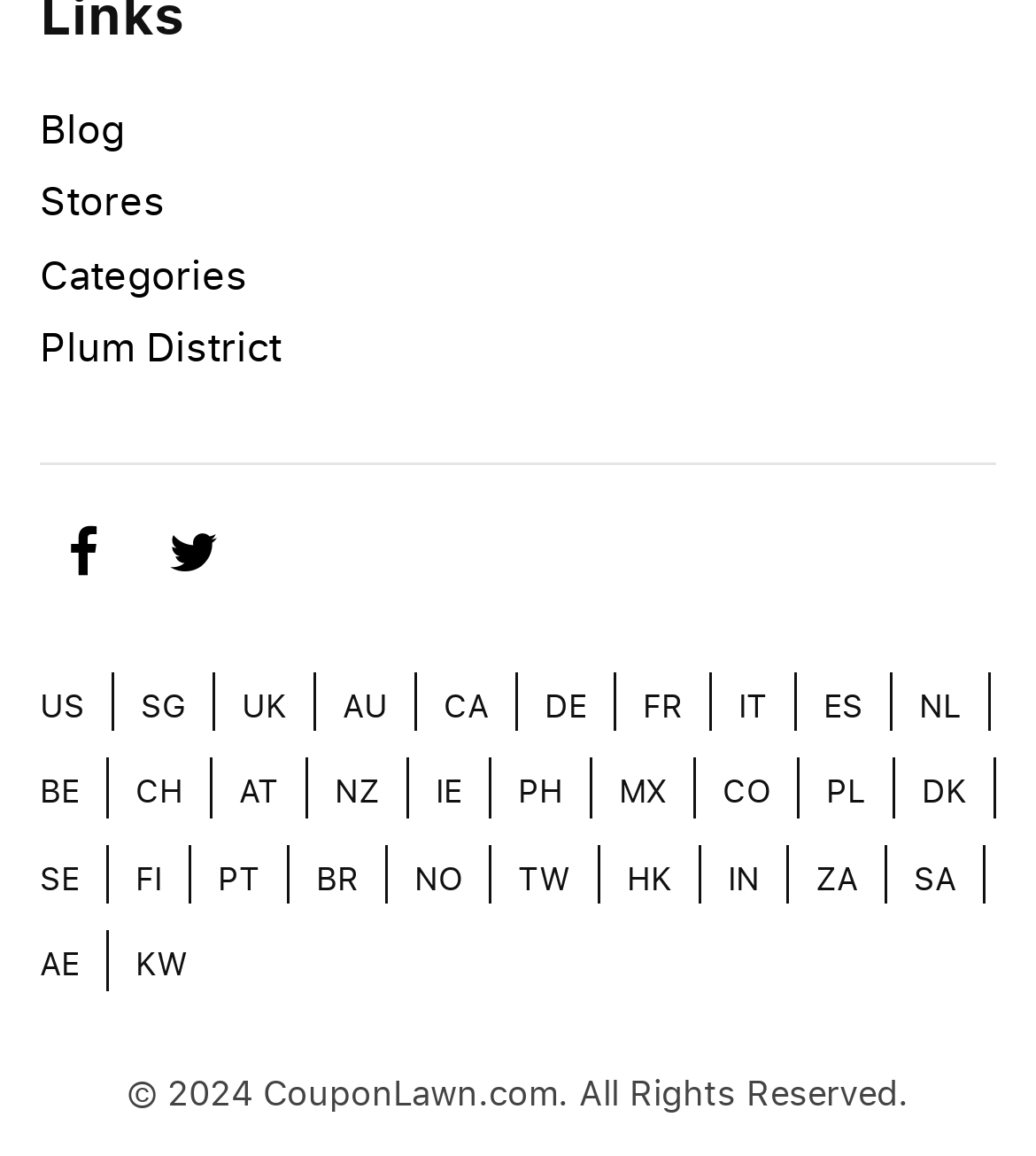Locate the bounding box coordinates of the segment that needs to be clicked to meet this instruction: "Visit Plum District".

[0.038, 0.276, 0.272, 0.322]